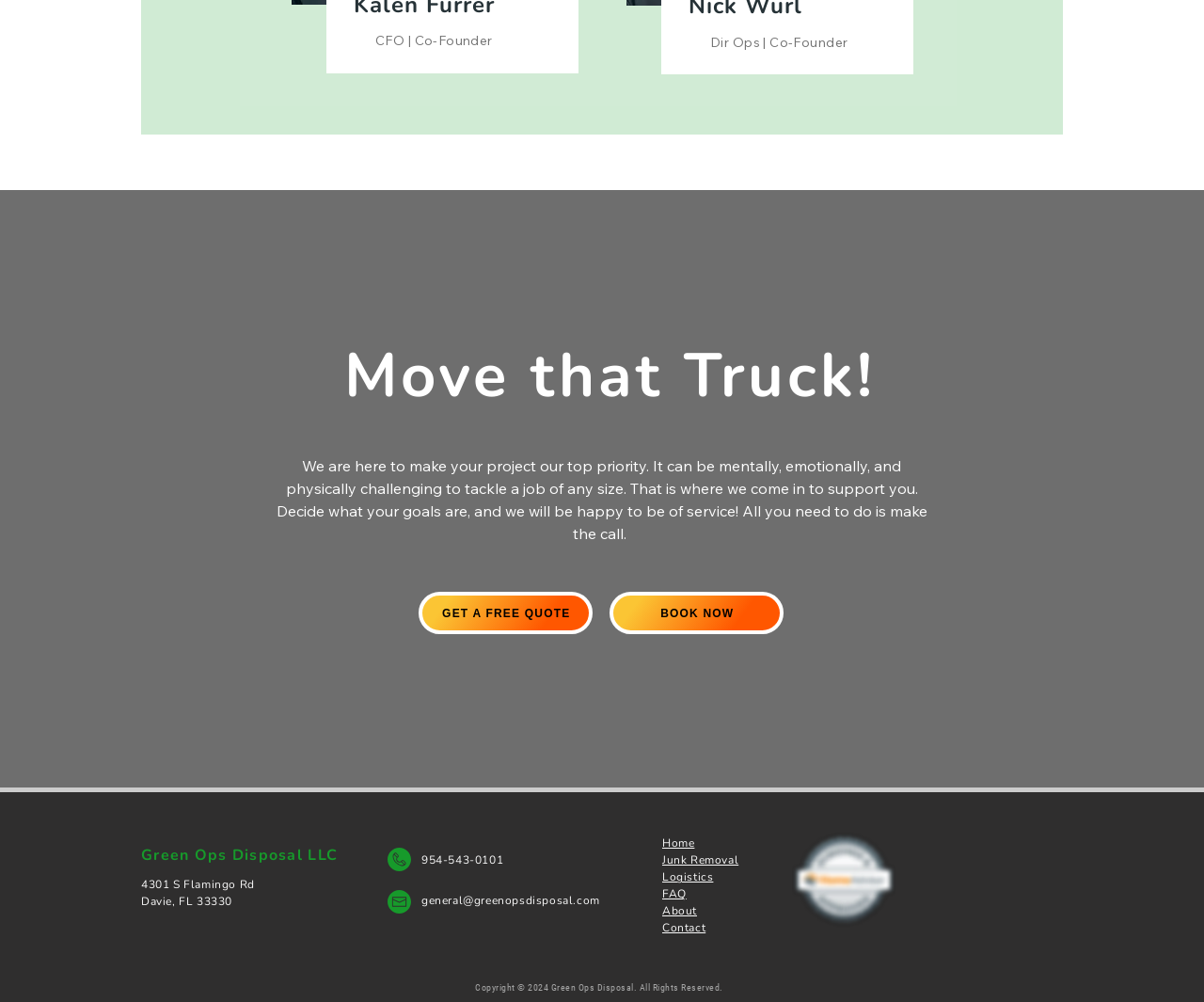Can you find the bounding box coordinates for the element that needs to be clicked to execute this instruction: "Click GET A FREE QUOTE"? The coordinates should be given as four float numbers between 0 and 1, i.e., [left, top, right, bottom].

[0.348, 0.591, 0.492, 0.633]